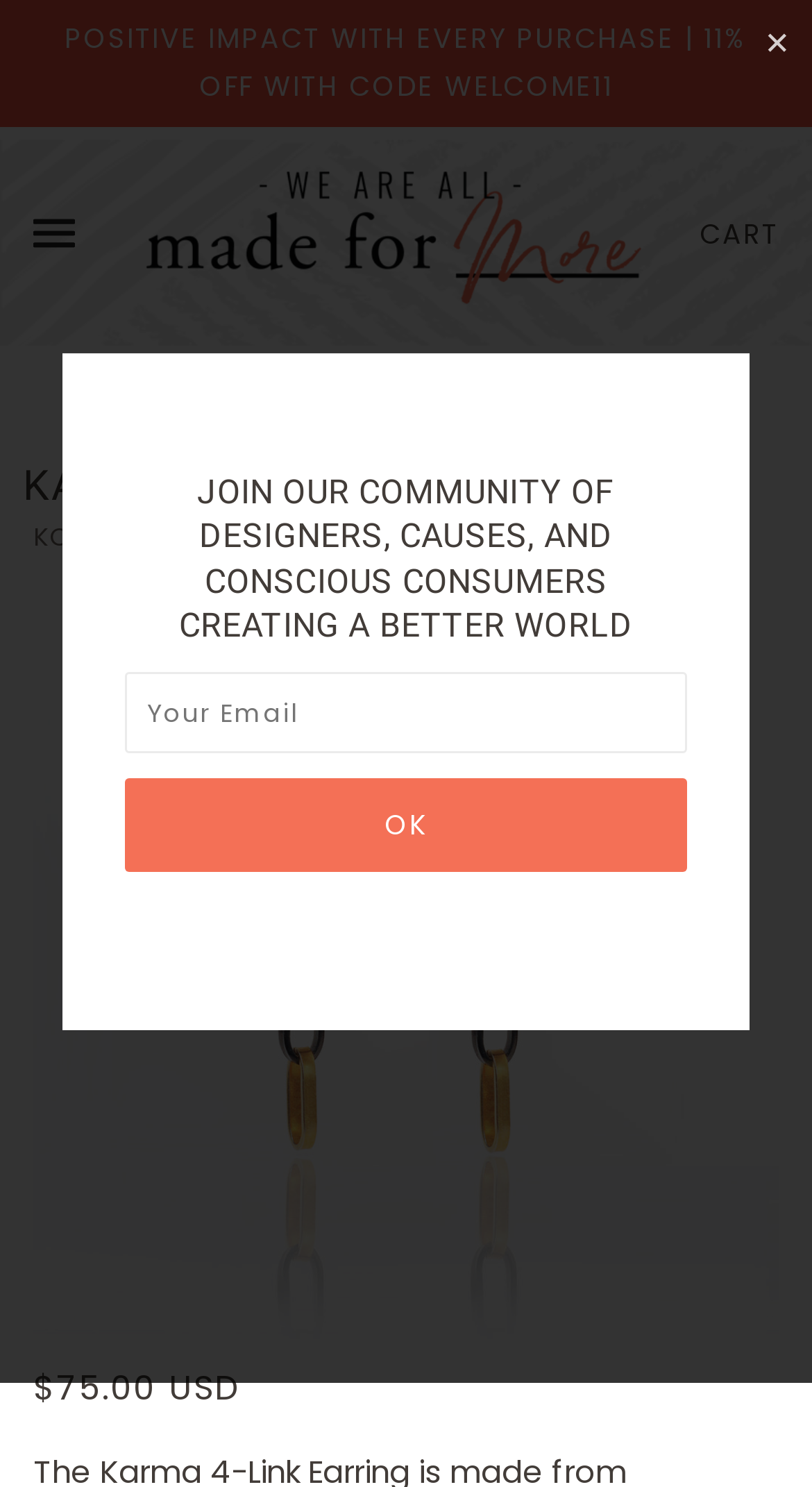Use a single word or phrase to answer the question:
What is the purpose of the dialog box?

To join the community